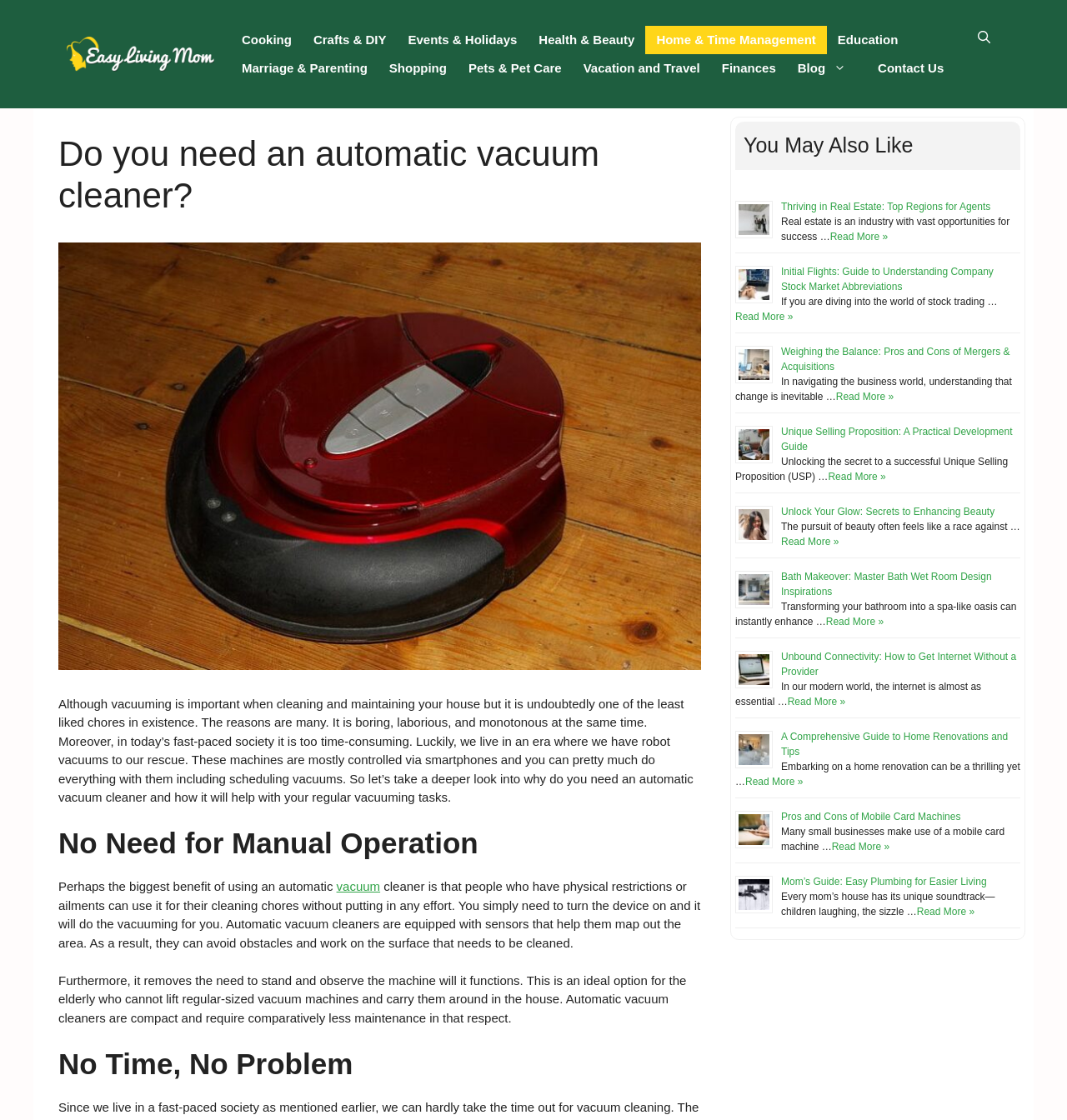Provide an in-depth description of the elements and layout of the webpage.

This webpage is about Easy Living Mom, a blog that focuses on various aspects of life, including home management, parenting, and self-improvement. At the top of the page, there is a banner with the site's logo and a navigation menu with links to different categories, such as Cooking, Crafts & DIY, Events & Holidays, and more.

Below the navigation menu, there is a heading that reads "Do you need an automatic vacuum cleaner?" followed by an image and a paragraph of text that discusses the benefits of using an automatic vacuum cleaner, including the fact that it can help people with physical restrictions or ailments.

The page is divided into sections, with headings that separate different topics. The first section discusses the benefits of automatic vacuum cleaners, including the fact that they can be controlled via smartphones and can schedule vacuuming tasks. The text also mentions that these machines are equipped with sensors that help them map out the area and avoid obstacles.

The next section is titled "No Time, No Problem" and discusses how automatic vacuum cleaners can help people who are short on time. The text explains that these machines can be programmed to vacuum at specific times, making it easier for people to keep their homes clean.

The rest of the page is dedicated to a section titled "You May Also Like," which features a series of articles on various topics, including real estate, stock market abbreviations, mergers and acquisitions, and beauty tips. Each article is represented by an image, a heading, and a brief summary of the content. There are also links to read more about each topic.

Overall, the webpage is well-organized and easy to navigate, with clear headings and concise summaries of each article. The content is diverse and covers a range of topics that are relevant to the target audience of Easy Living Mom.